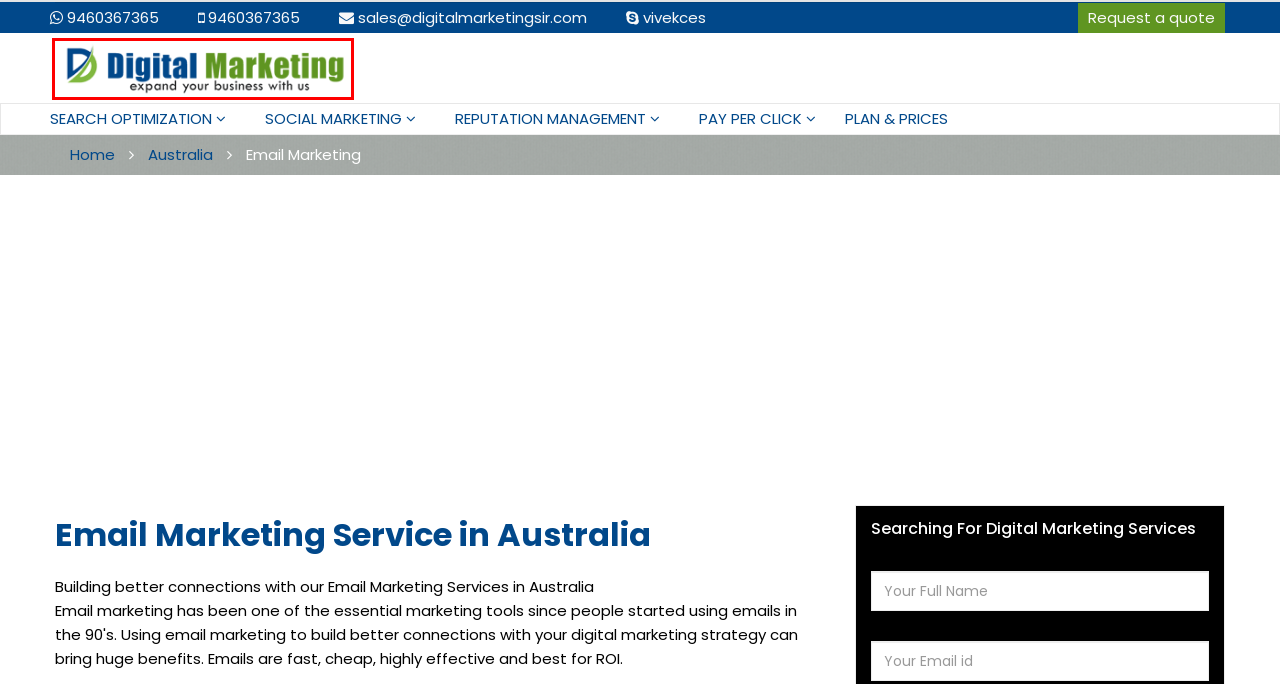Given a screenshot of a webpage with a red bounding box highlighting a UI element, choose the description that best corresponds to the new webpage after clicking the element within the red bounding box. Here are your options:
A. Pay per Click Advertisement Service In Australia, PPC Service Provider In Australia.
B. Digital Marketing Sir In Cherrybrook Australia
C. Digital Marketing Experts
D. Digital Marketing Sir In Balgowlah Australia
E. Digital Marketing Sir In USA
F. Digital Marketing Sir In Australia
G. Digital Marketing Sir In New South Wales Australia
H. Digital Marketing Sir In Jannnali Australia

F